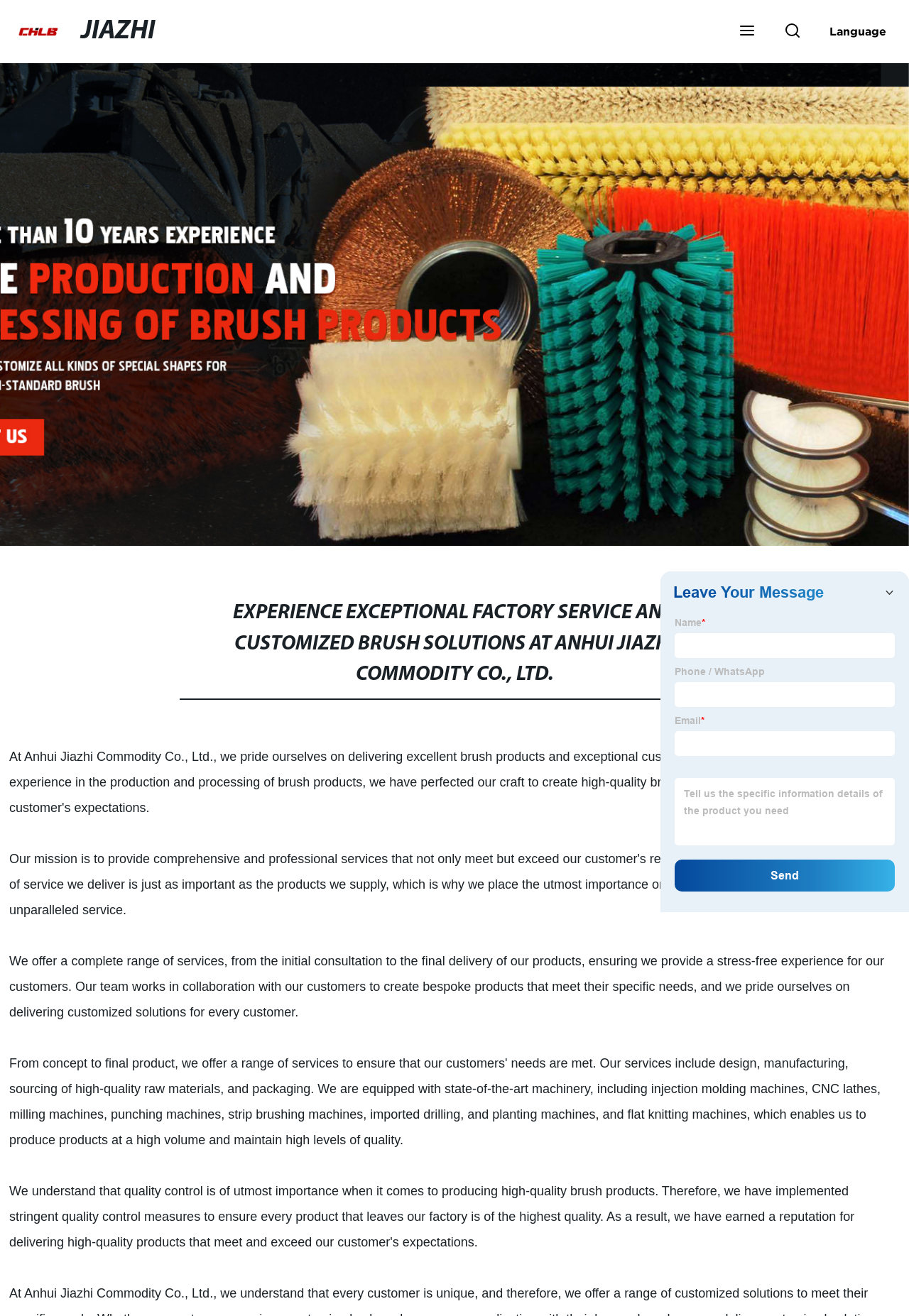Respond to the question below with a concise word or phrase:
What is the range of services offered?

From consultation to delivery